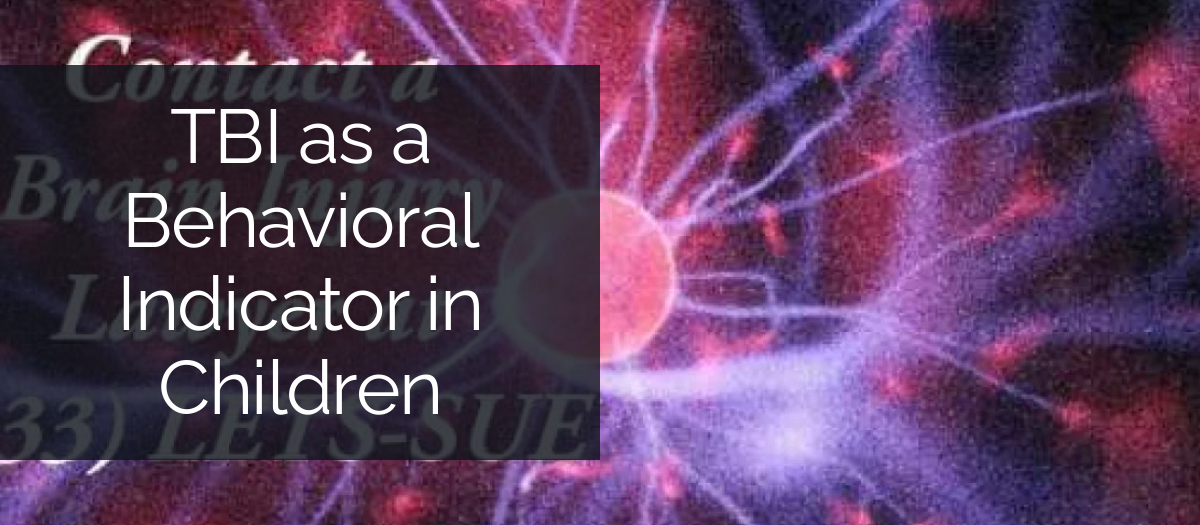Give a succinct answer to this question in a single word or phrase: 
What is the purpose of the contact point in the image?

Legal help